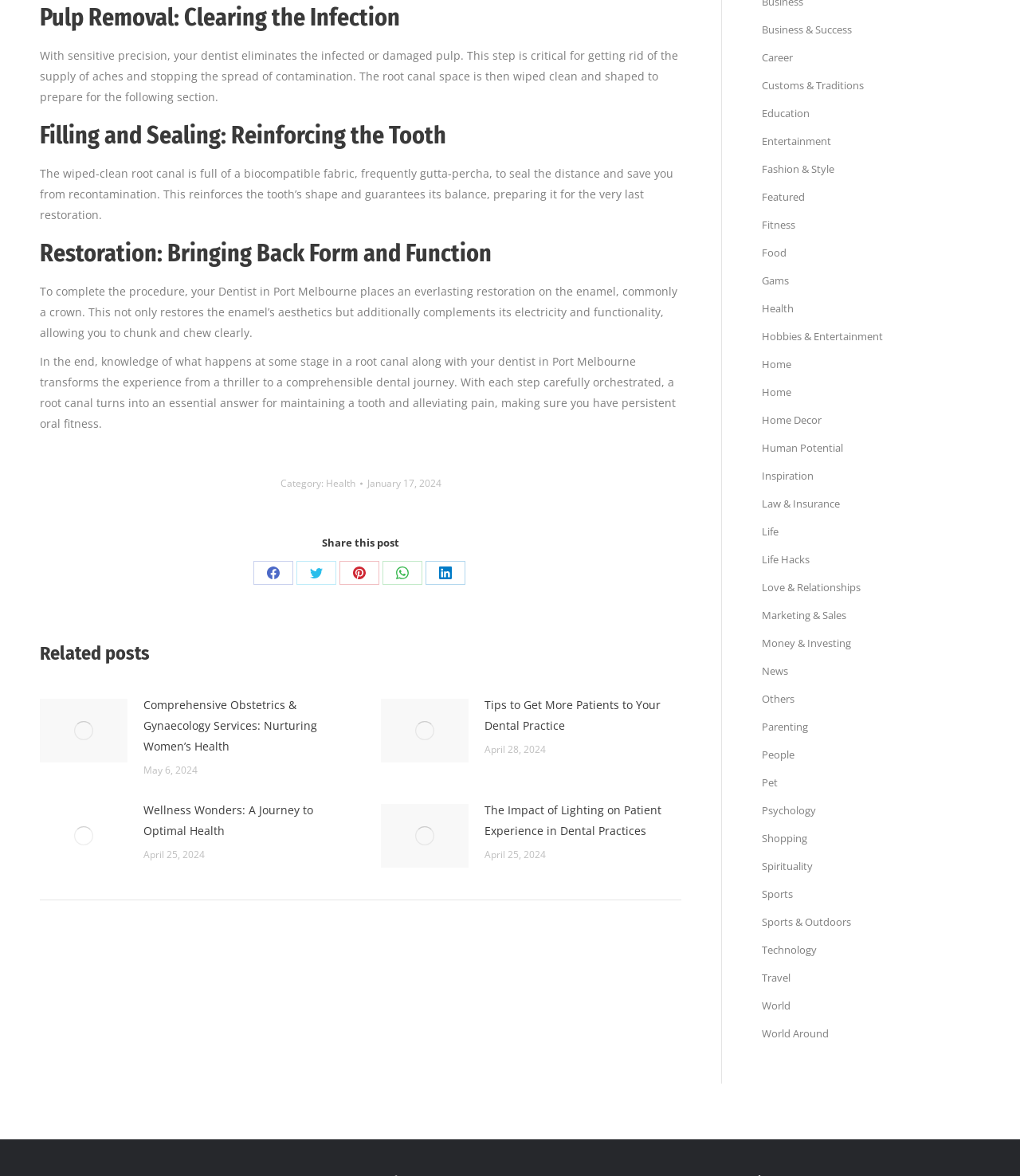What is the date of the latest related post?
Based on the screenshot, answer the question with a single word or phrase.

May 6, 2024